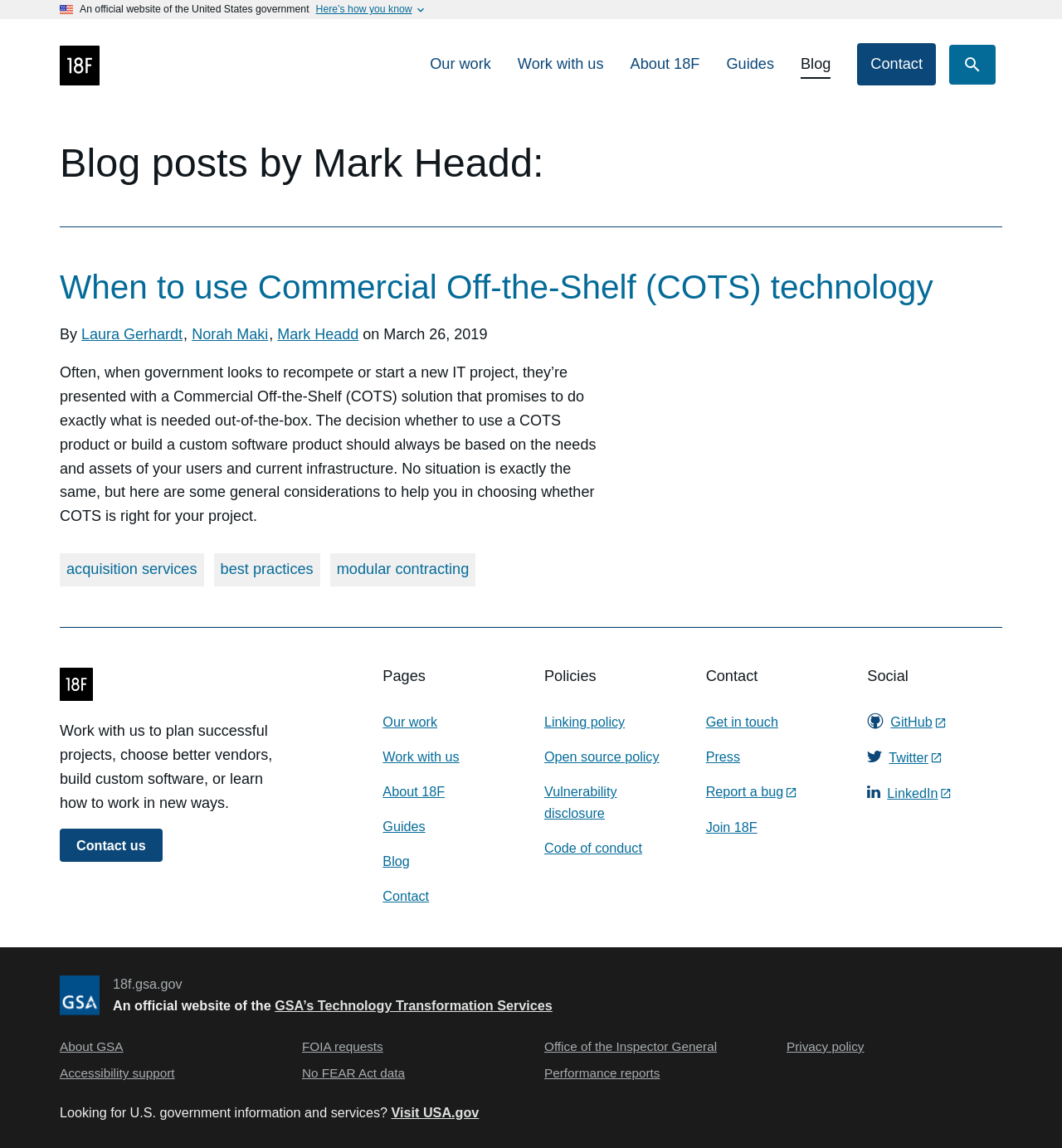Please identify the bounding box coordinates of the element's region that should be clicked to execute the following instruction: "Visit the 18F home page". The bounding box coordinates must be four float numbers between 0 and 1, i.e., [left, top, right, bottom].

[0.056, 0.04, 0.094, 0.074]